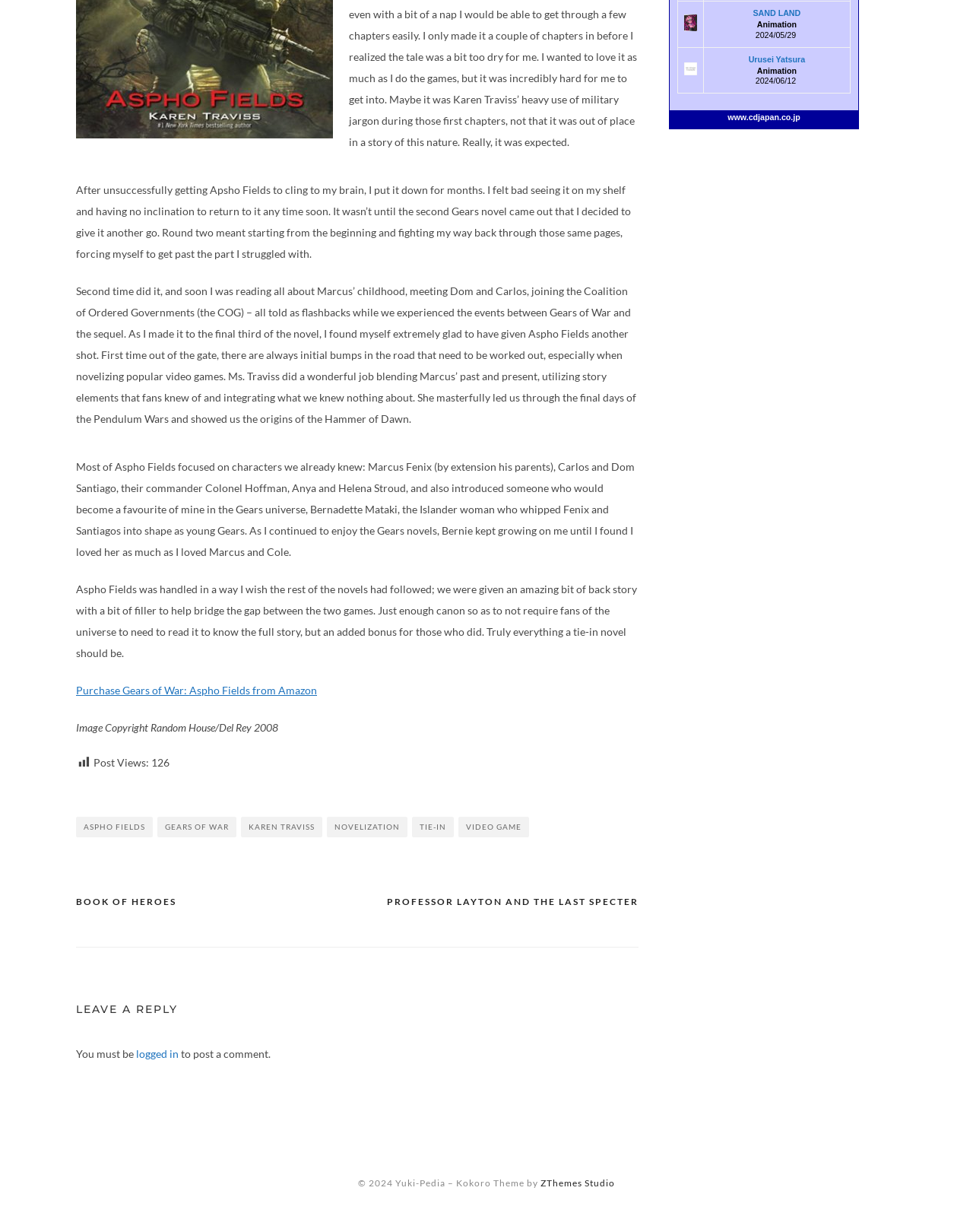Determine the bounding box for the described HTML element: "www.cdjapan.co.jp". Ensure the coordinates are four float numbers between 0 and 1 in the format [left, top, right, bottom].

[0.748, 0.091, 0.822, 0.099]